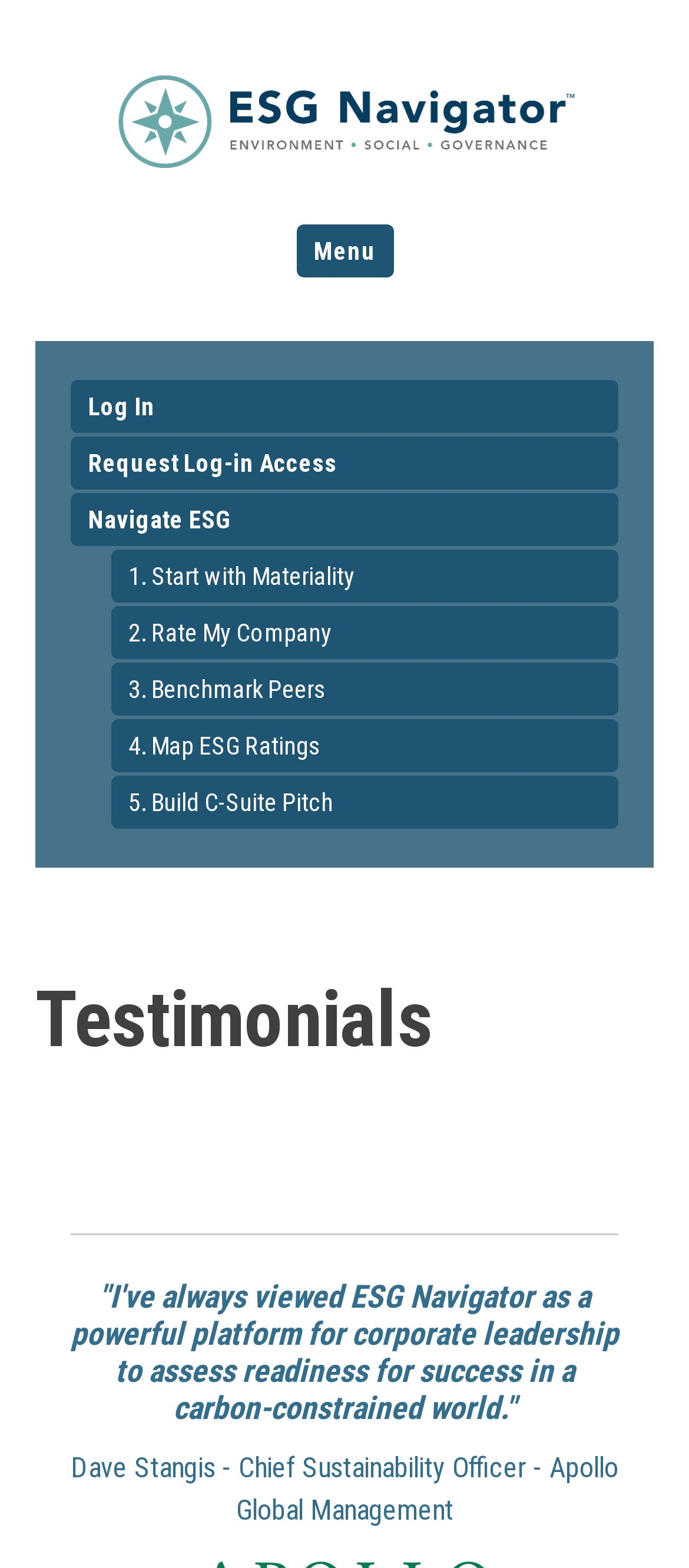Please determine the bounding box coordinates of the clickable area required to carry out the following instruction: "Open the menu". The coordinates must be four float numbers between 0 and 1, represented as [left, top, right, bottom].

[0.429, 0.143, 0.571, 0.177]